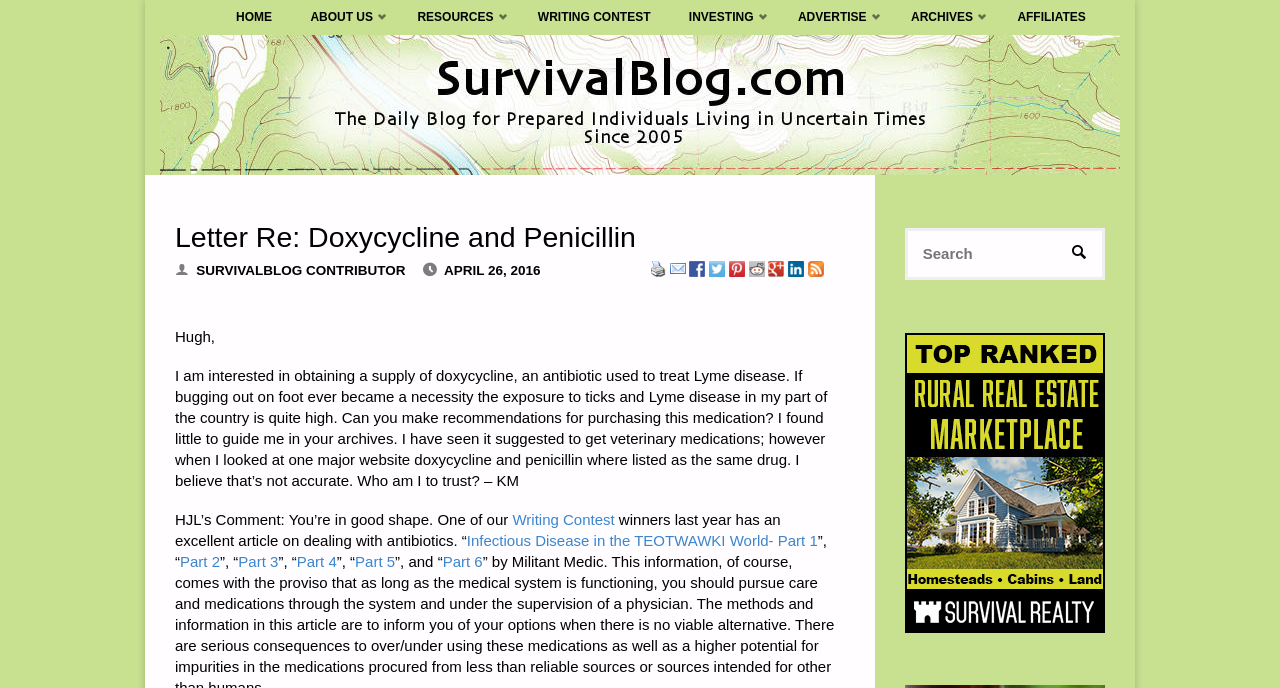Can you look at the image and give a comprehensive answer to the question:
What is the name of the website?

I determined the name of the website by looking at the root element 'Letter Re: Doxycycline and Penicillin - SurvivalBlog.com' which indicates that the website is SurvivalBlog.com.